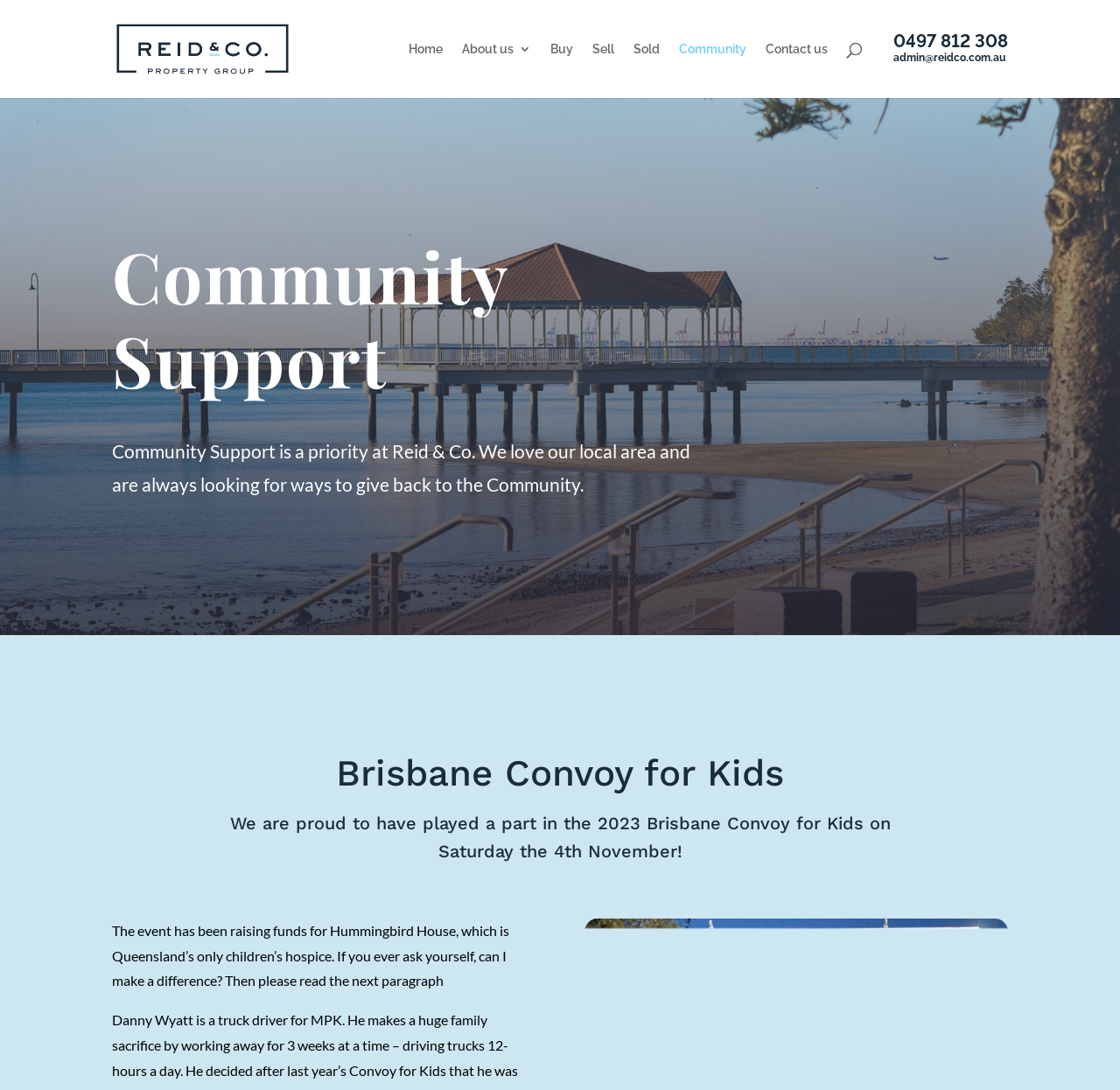Please specify the coordinates of the bounding box for the element that should be clicked to carry out this instruction: "Visit the 'About us' page". The coordinates must be four float numbers between 0 and 1, formatted as [left, top, right, bottom].

[0.412, 0.039, 0.474, 0.09]